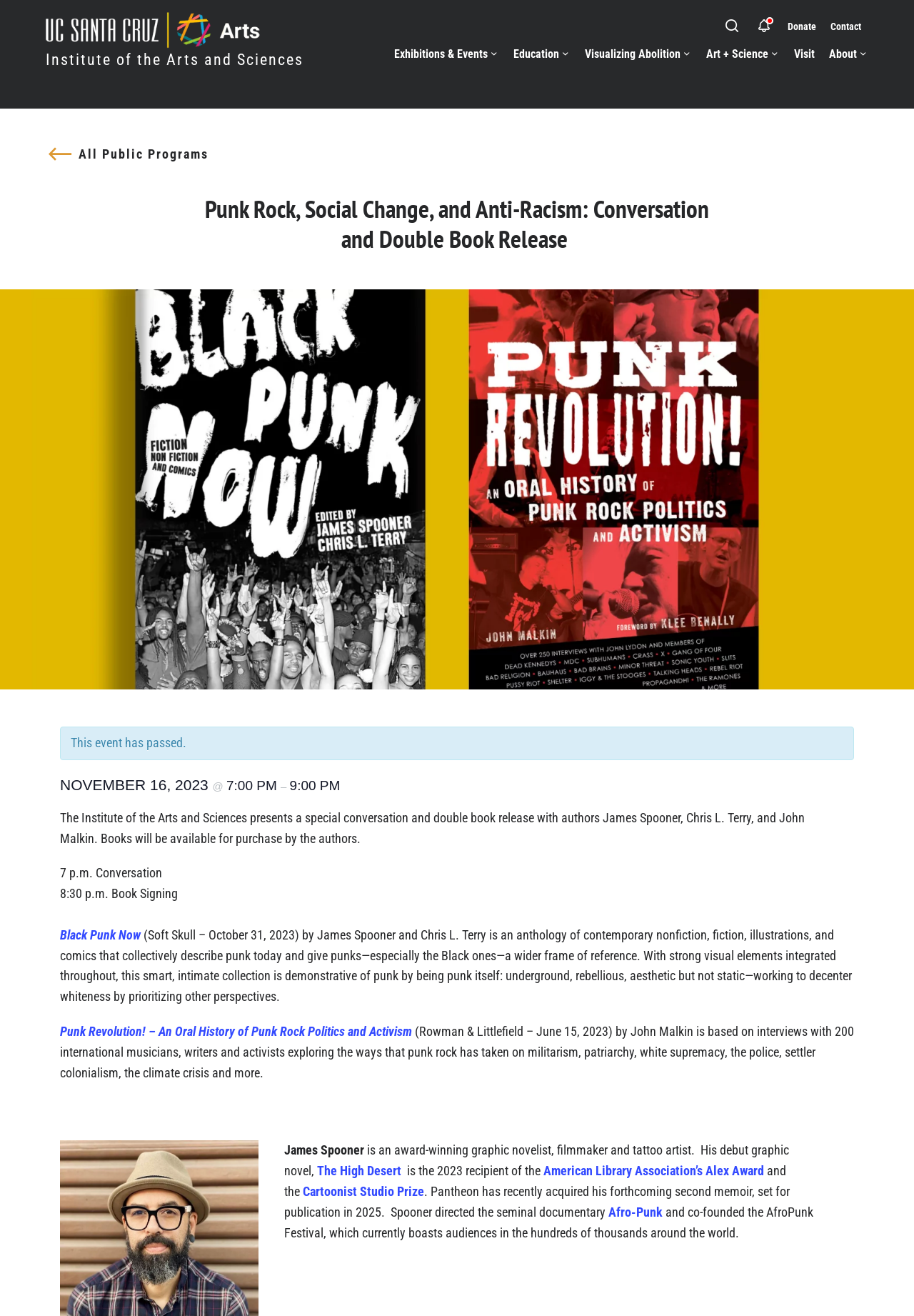Select the bounding box coordinates of the element I need to click to carry out the following instruction: "Return to Homepage".

[0.05, 0.009, 0.332, 0.052]